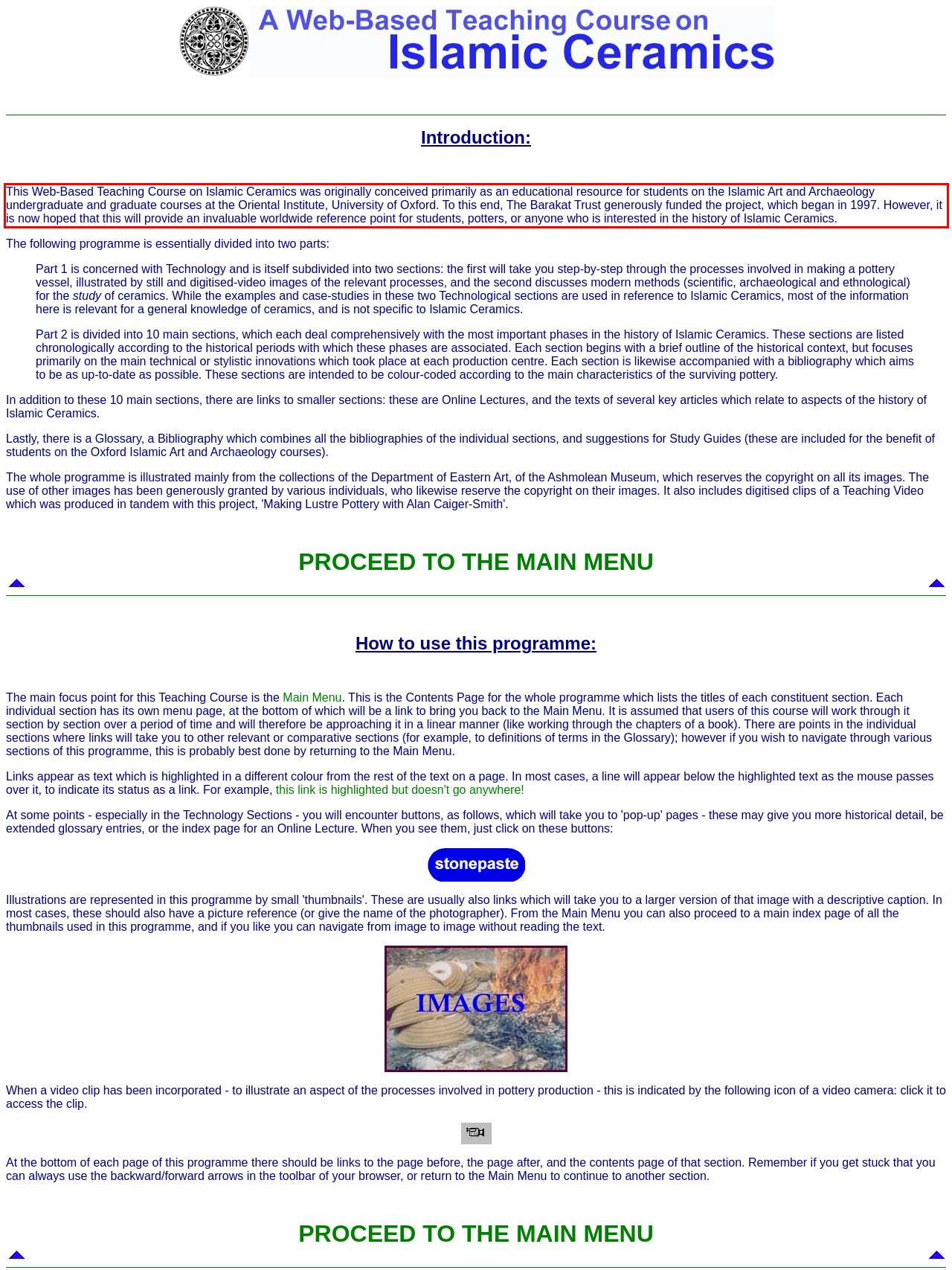Identify the text within the red bounding box on the webpage screenshot and generate the extracted text content.

This Web-Based Teaching Course on Islamic Ceramics was originally conceived primarily as an educational resource for students on the Islamic Art and Archaeology undergraduate and graduate courses at the Oriental Institute, University of Oxford. To this end, The Barakat Trust generously funded the project, which began in 1997. However, it is now hoped that this will provide an invaluable worldwide reference point for students, potters, or anyone who is interested in the history of Islamic Ceramics.